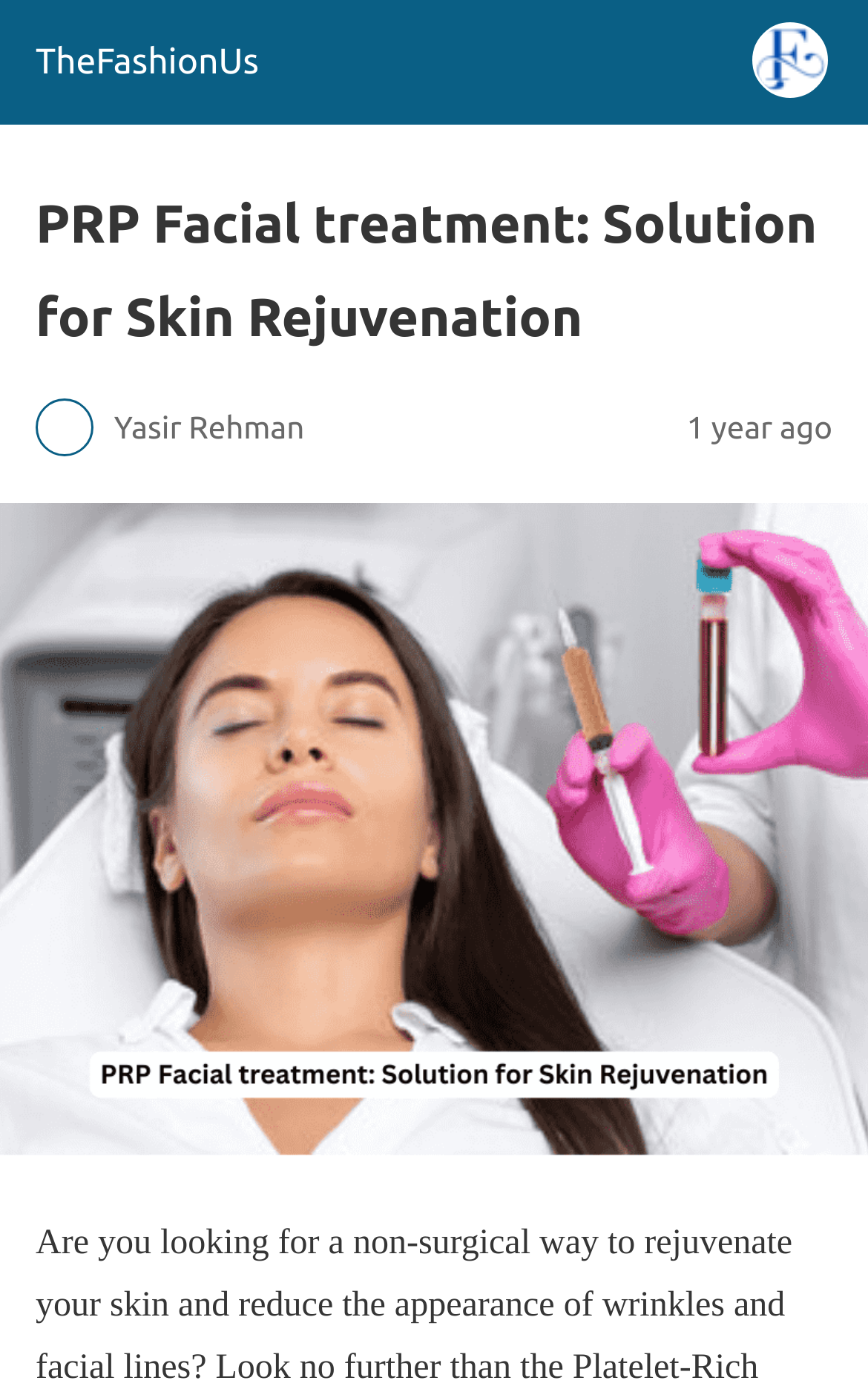Identify the text that serves as the heading for the webpage and generate it.

PRP Facial treatment: Solution for Skin Rejuvenation